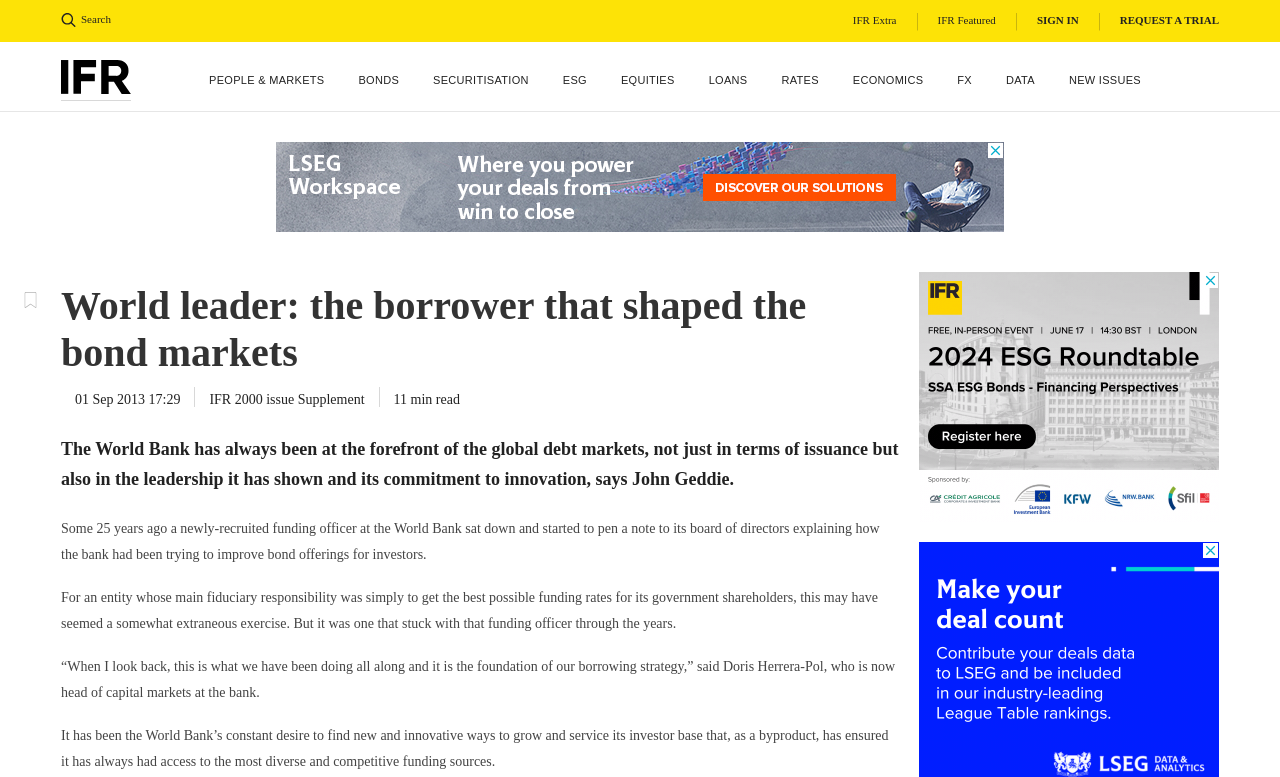Extract the main heading text from the webpage.

World leader: the borrower that shaped the bond markets